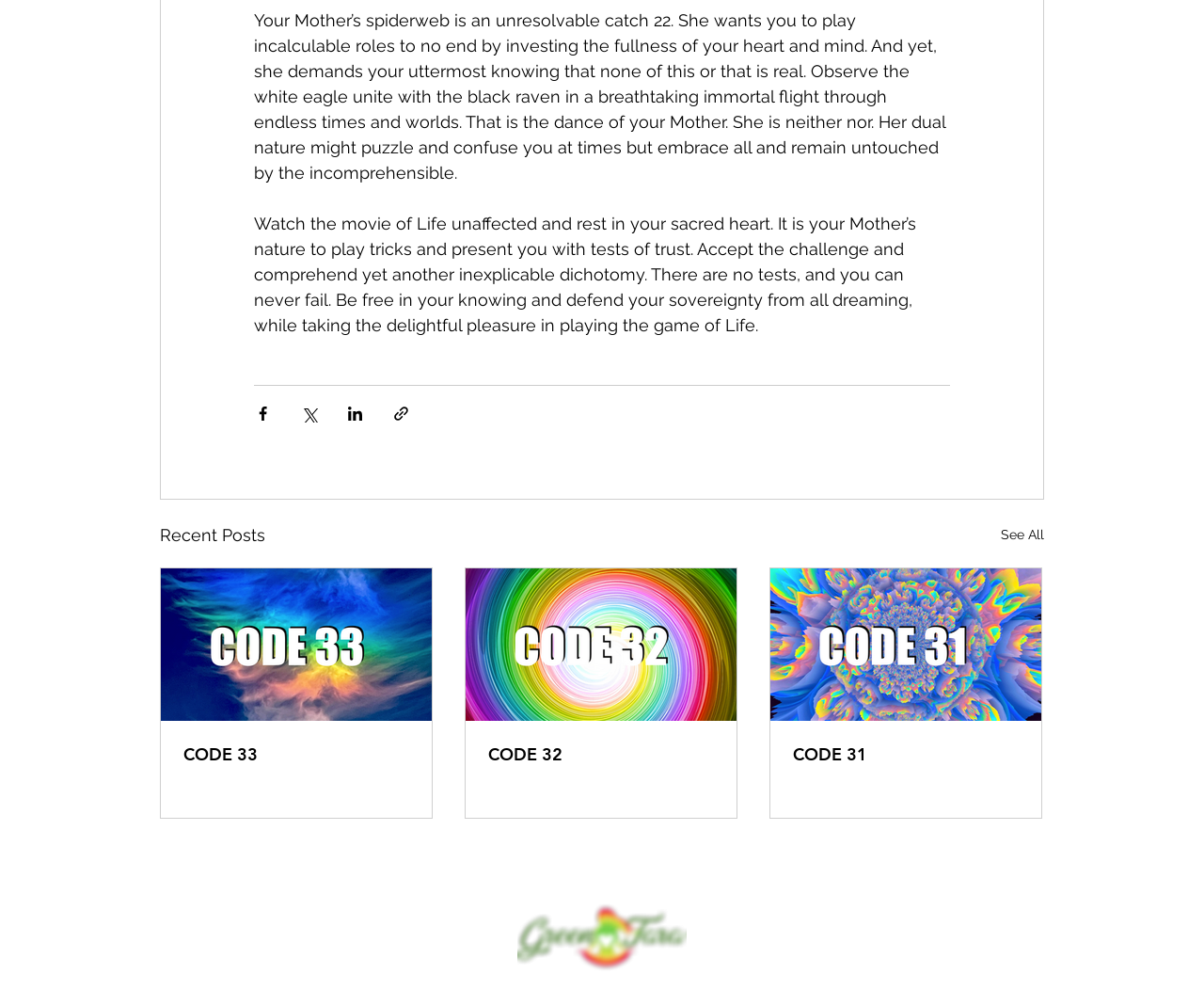Please specify the bounding box coordinates of the clickable section necessary to execute the following command: "Share via Twitter".

[0.249, 0.403, 0.264, 0.42]